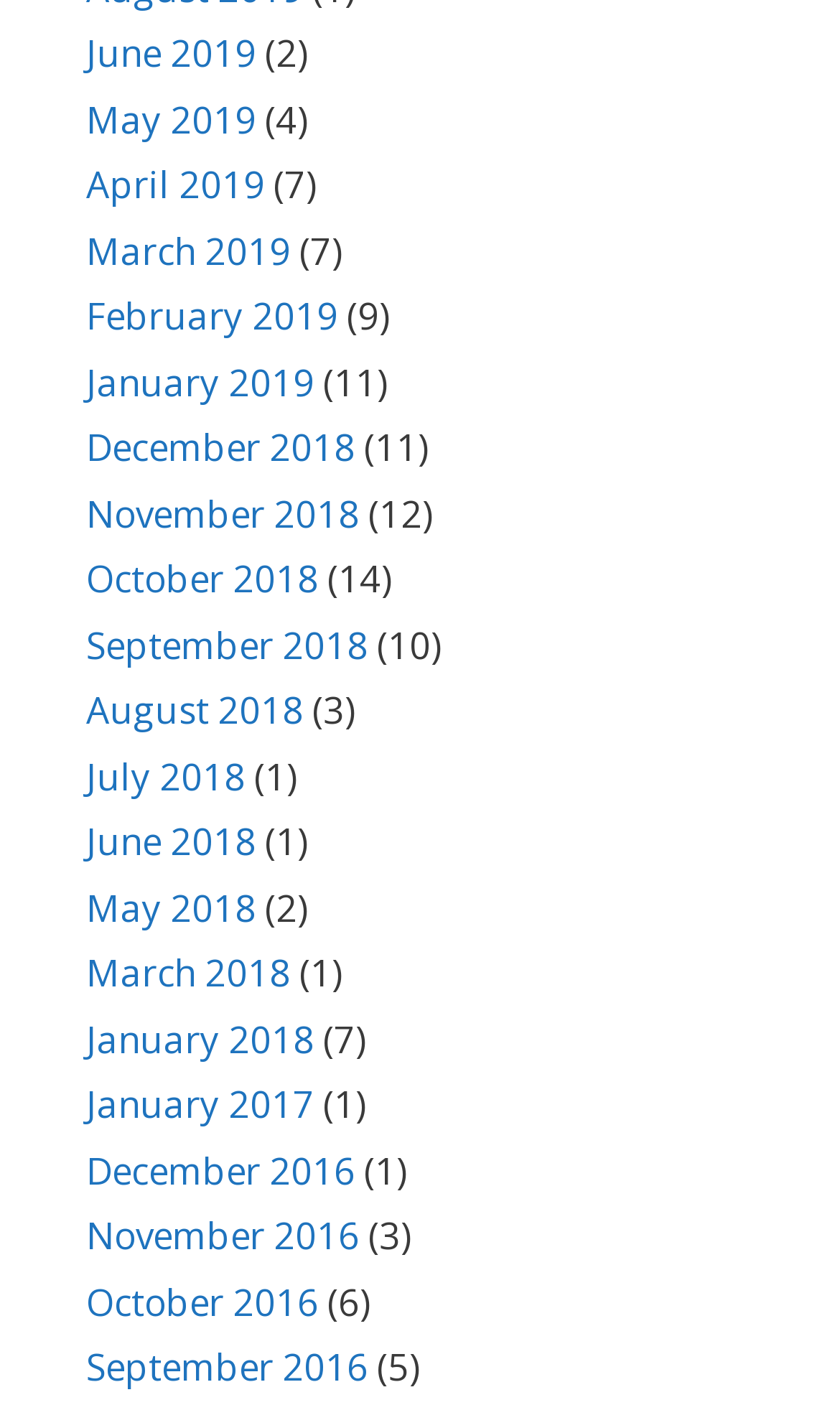Find the bounding box coordinates of the element to click in order to complete this instruction: "Go to May 2019". The bounding box coordinates must be four float numbers between 0 and 1, denoted as [left, top, right, bottom].

[0.103, 0.067, 0.305, 0.102]